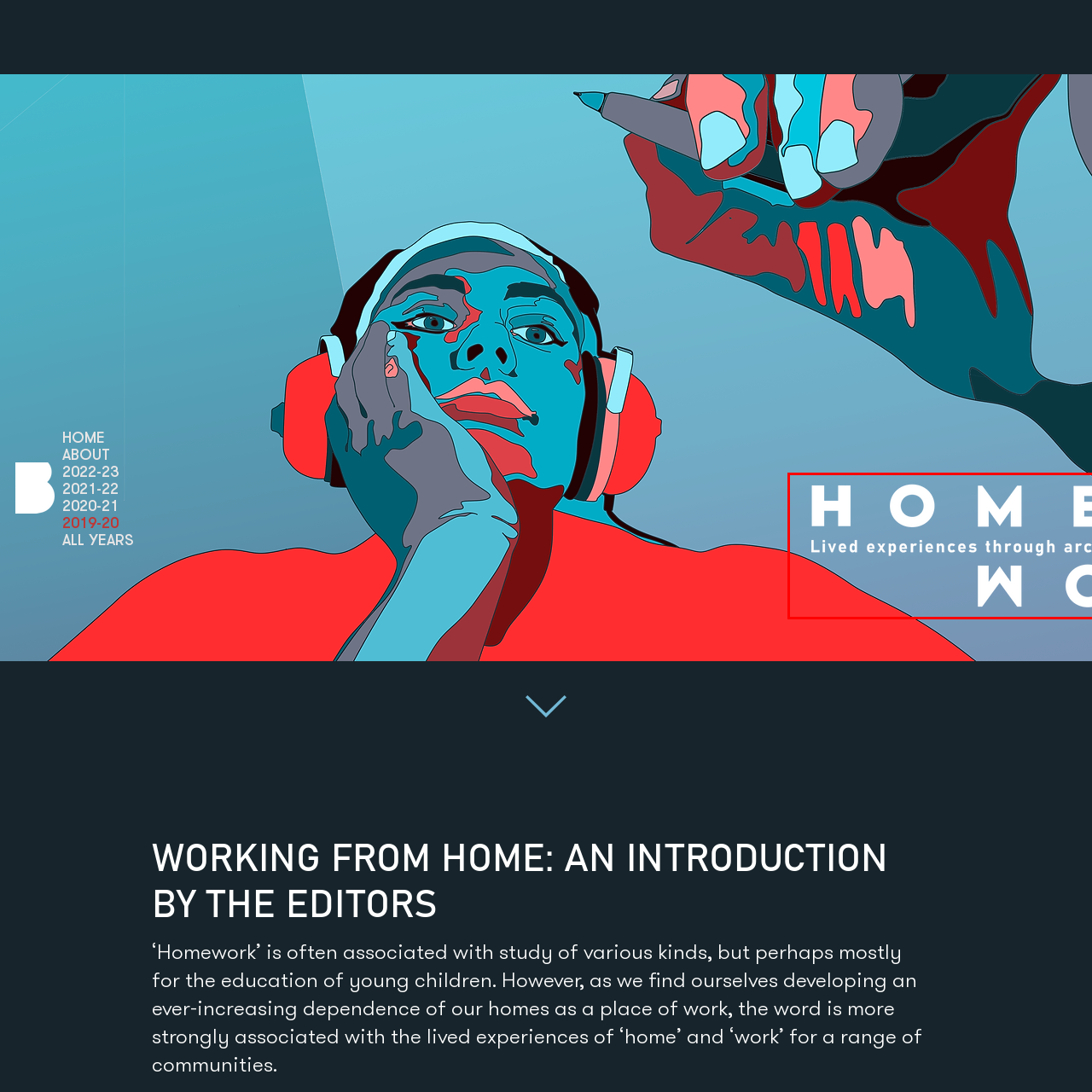Concentrate on the image bordered by the red line and give a one-word or short phrase answer to the following question:
What is the color of the dynamic shapes?

Red and darker tones